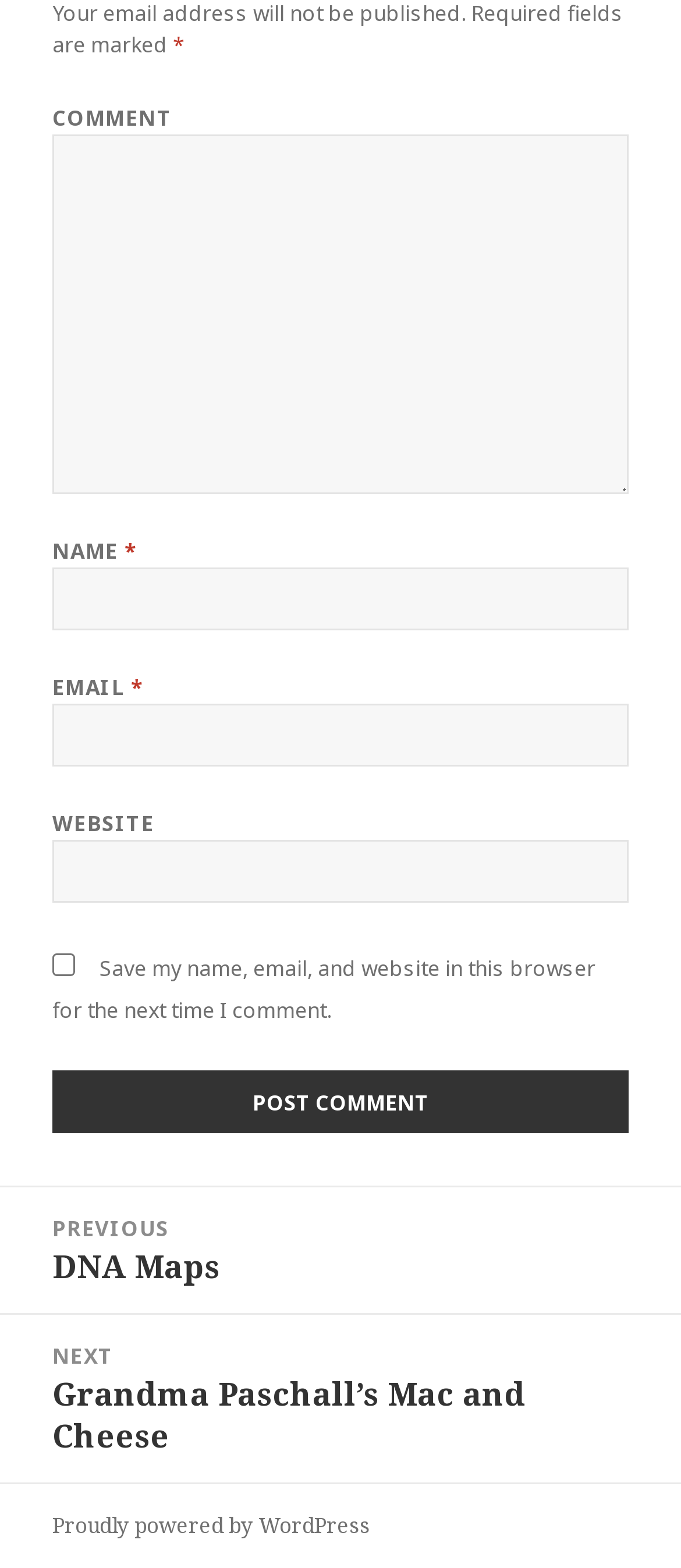Answer the question in one word or a short phrase:
What is located at the bottom of the webpage?

Navigation links